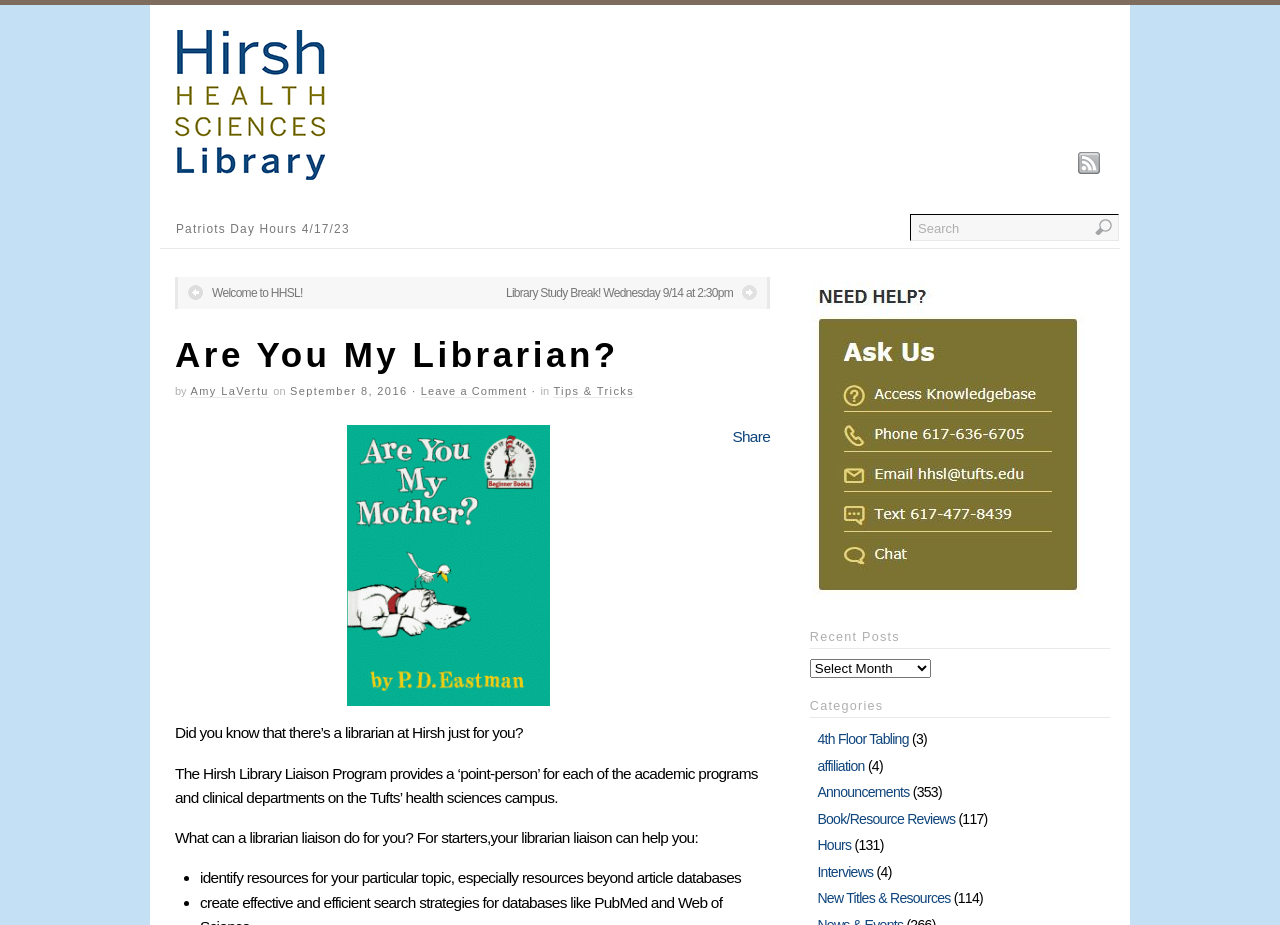Identify the bounding box coordinates for the UI element described by the following text: "Welcome to HHSL!". Provide the coordinates as four float numbers between 0 and 1, in the format [left, top, right, bottom].

[0.147, 0.305, 0.236, 0.329]